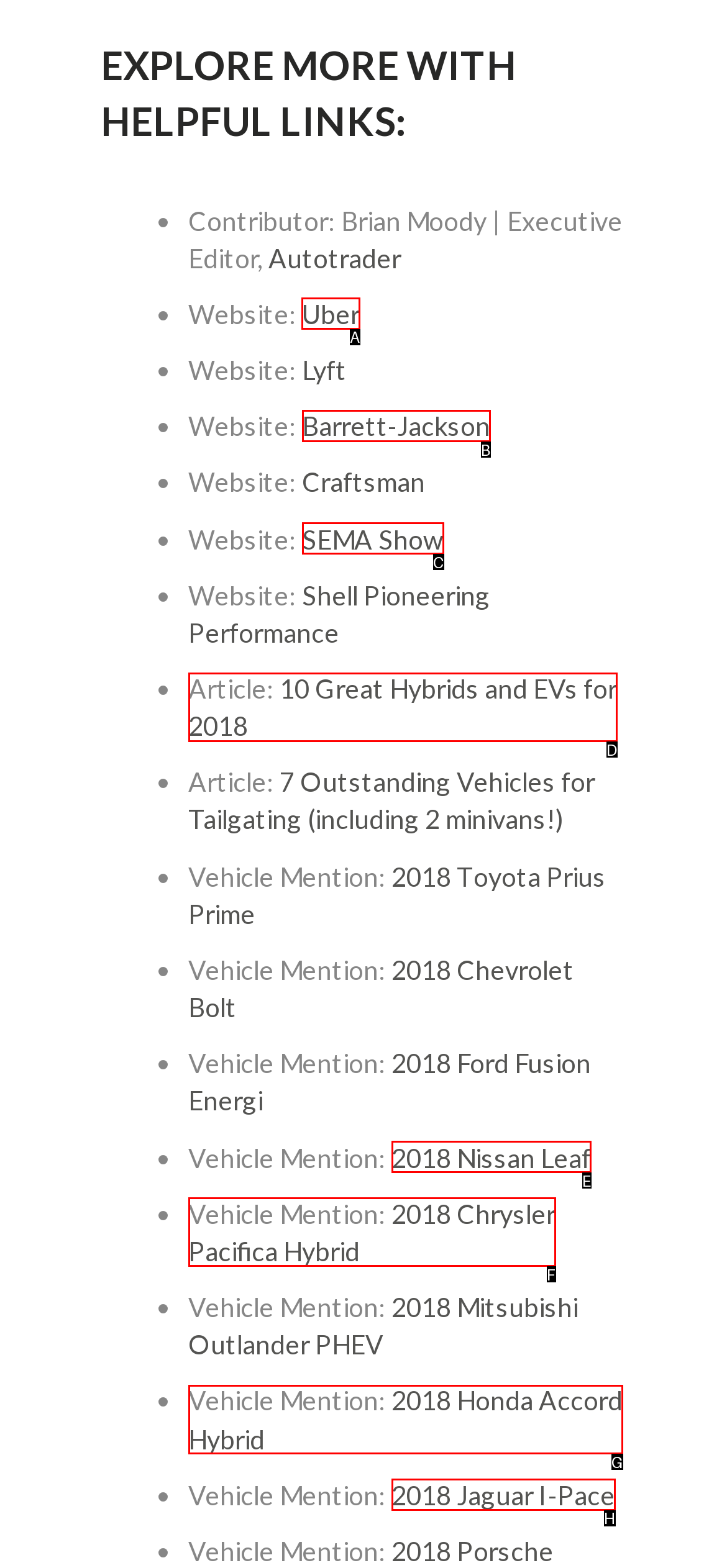From the options shown in the screenshot, tell me which lettered element I need to click to complete the task: Visit Uber website.

A